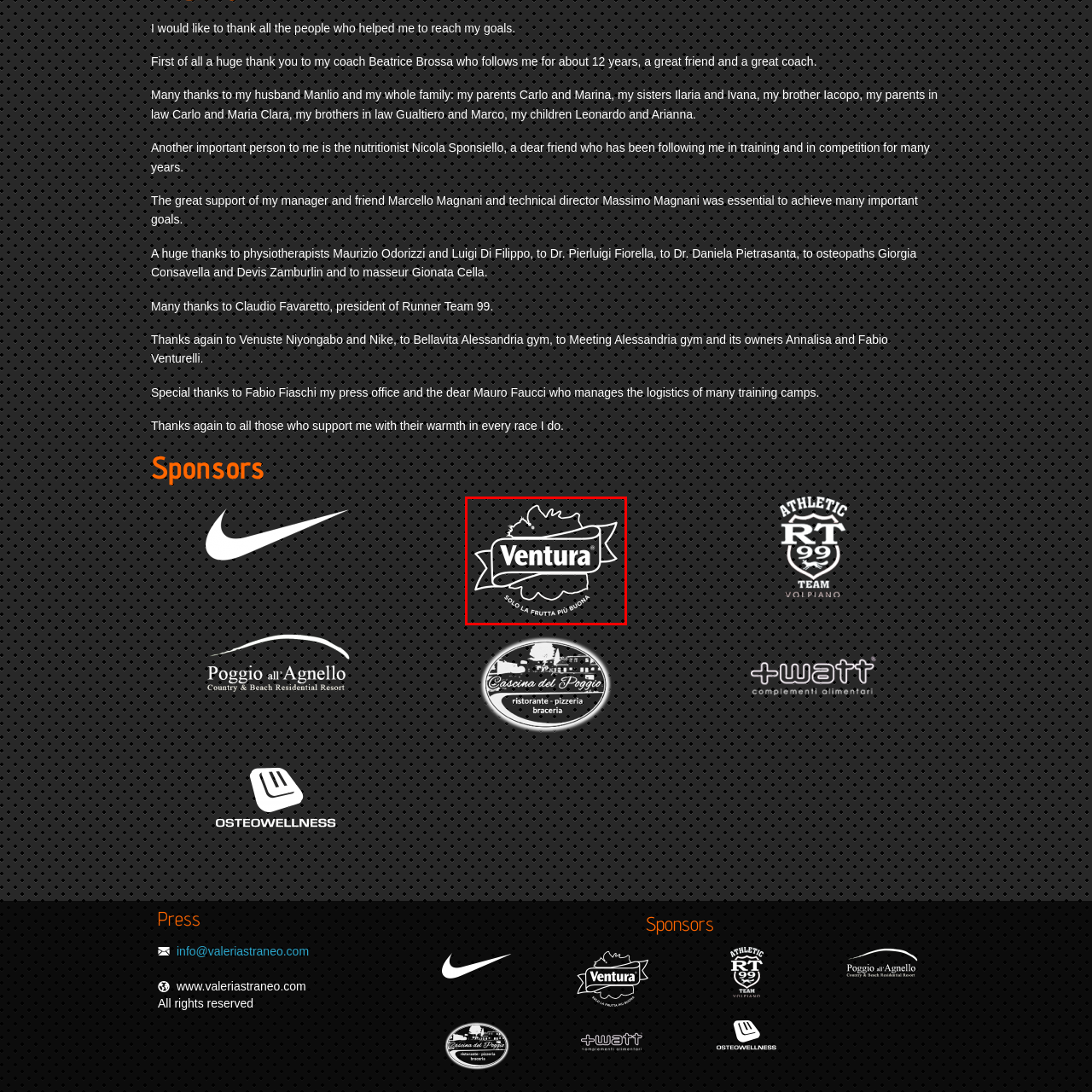Explain in detail what is depicted in the image enclosed by the red boundary.

The image features the logo of "Ventura," prominently displayed in bold white lettering against a black background. The design includes a stylized fruit shape, enhancing the brand's emphasis on quality and freshness. Below the brand name, the tagline "solo la frutta più buona," translates to "only the best fruit," reinforcing Ventura's commitment to high-quality products. This logo is part of a section that acknowledges sponsors, highlighting the support Ventura provides, possibly in the context of athletic events or competitions.